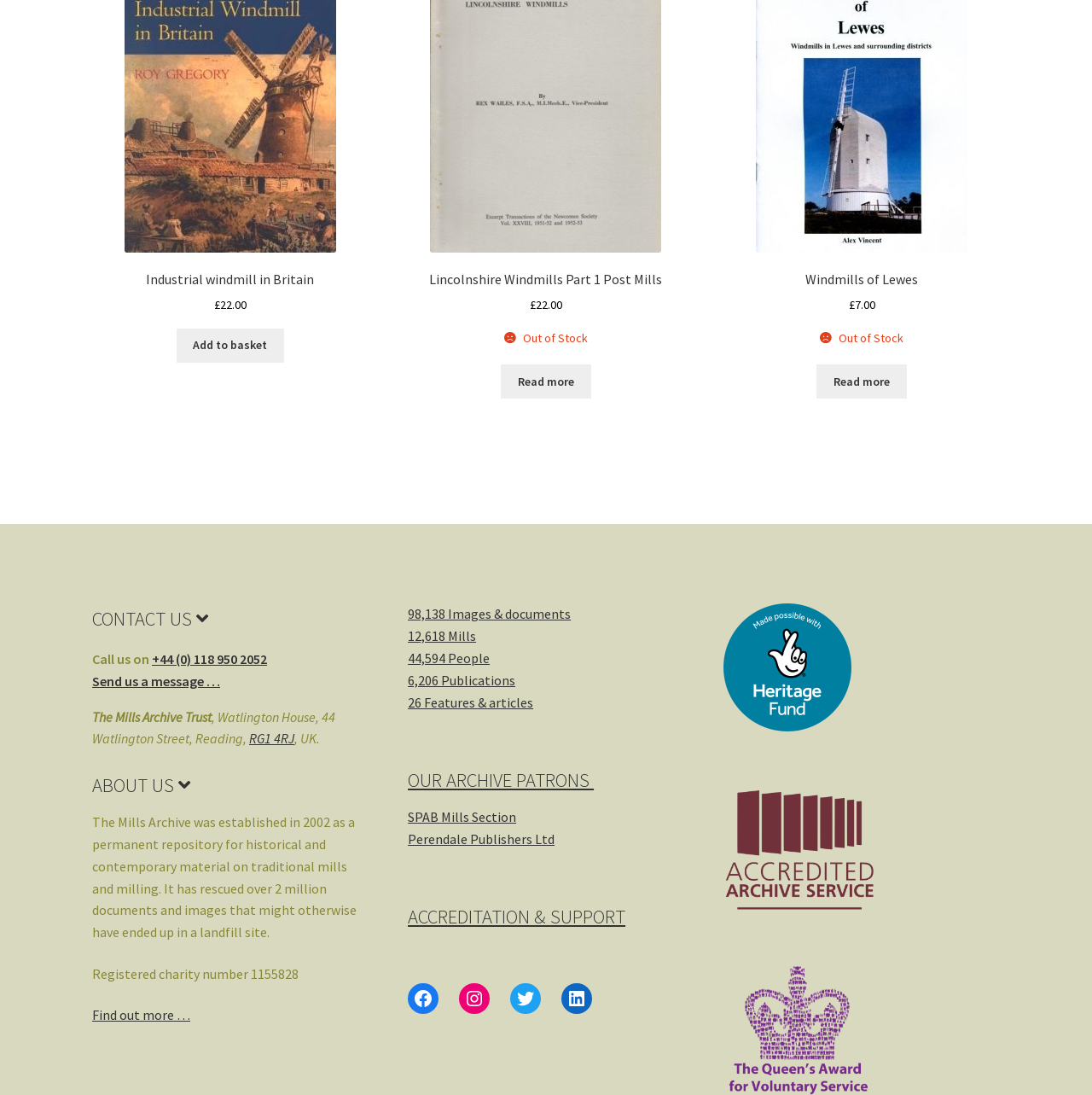Predict the bounding box for the UI component with the following description: "+44 (0) 118 950 2052".

[0.139, 0.594, 0.245, 0.609]